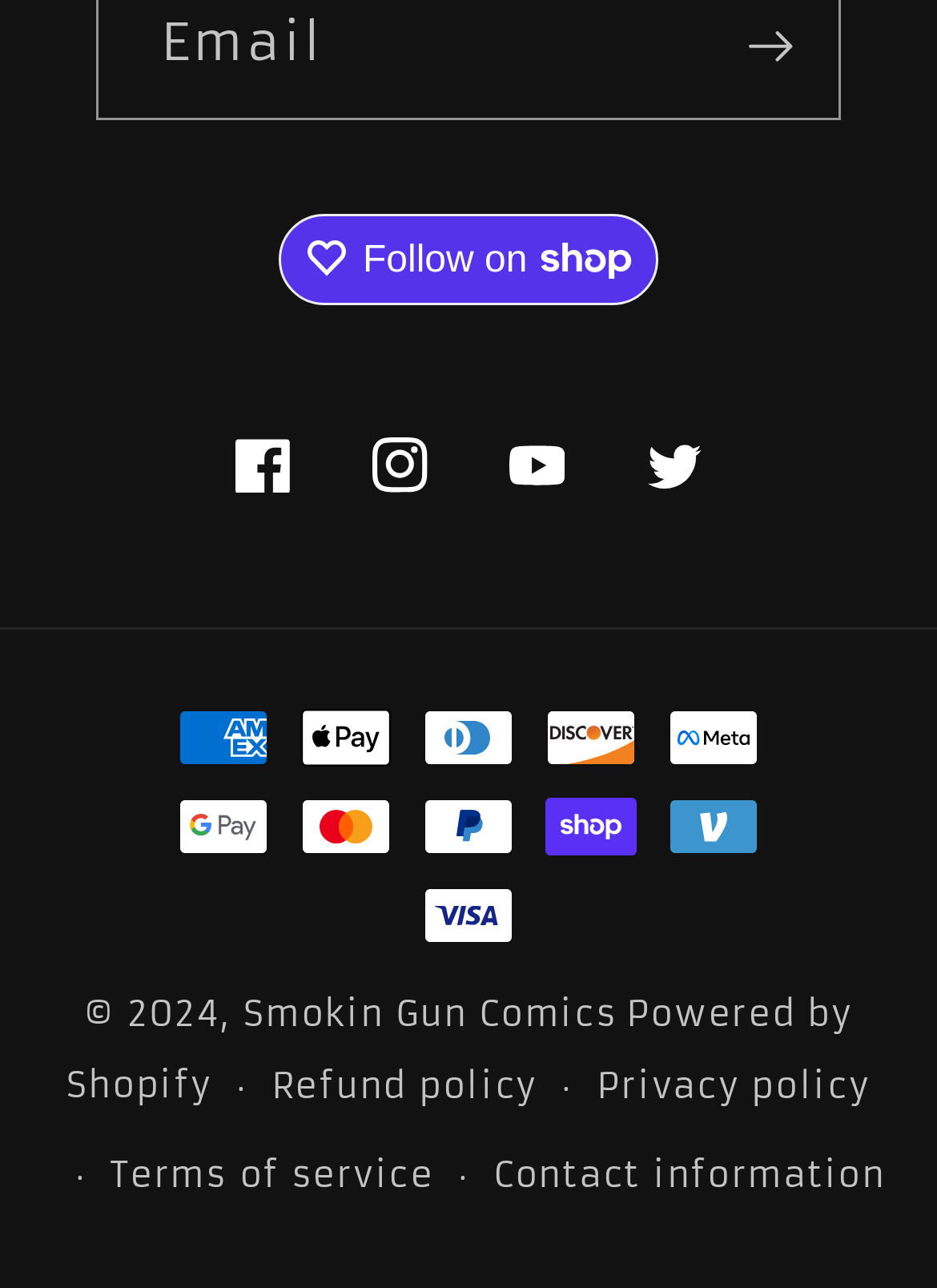Observe the image and answer the following question in detail: What e-commerce platform is used?

I found the link 'Powered by Shopify' which indicates that the website is using the Shopify e-commerce platform.